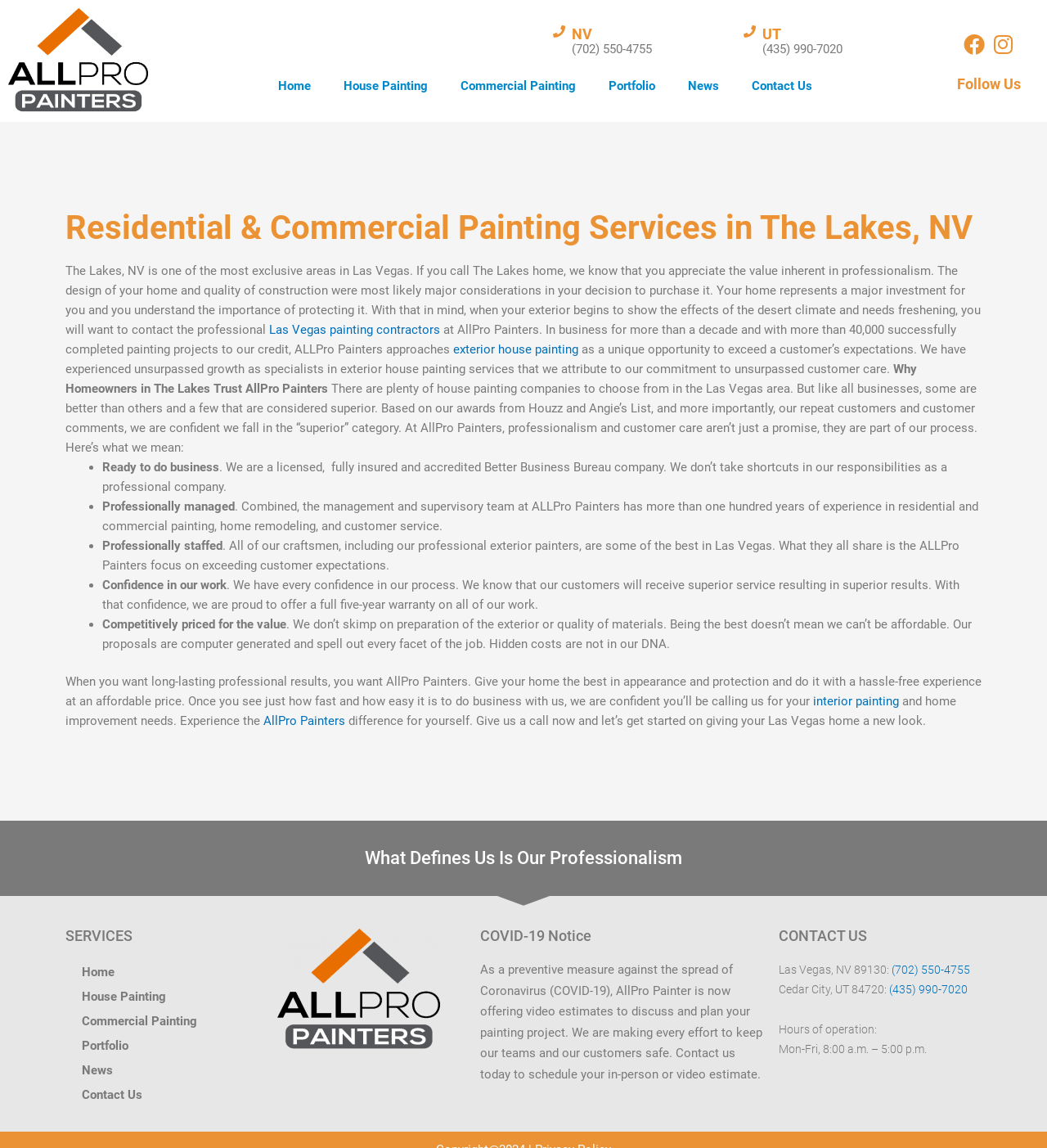Using the format (top-left x, top-left y, bottom-right x, bottom-right y), provide the bounding box coordinates for the described UI element. All values should be floating point numbers between 0 and 1: (702) 550-4755

[0.852, 0.839, 0.927, 0.851]